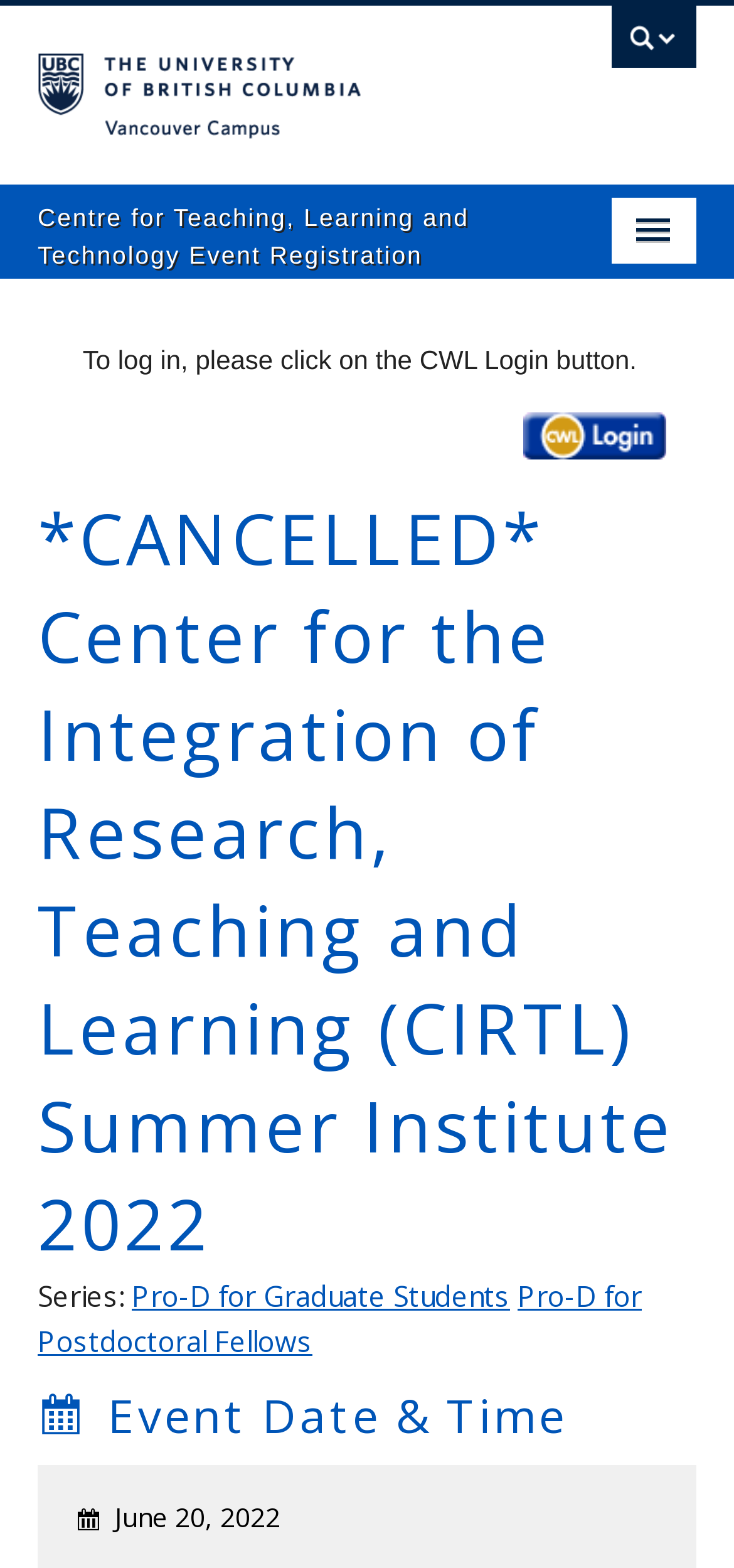Deliver a detailed narrative of the webpage's visual and textual elements.

This webpage is about the CIRTL Summer Institute 2022 event registration, which has been cancelled. At the top left corner, there is a search bar and a link to "The University of British Columbia". Next to the search bar, there is a button labeled "UBC Search". Below these elements, there is a static text "Vancouver campus".

On the top navigation menu, there are links to "HOME", "ABOUT", "WHAT WE DO", "PROGRAMS", "RESOURCES", "EVENTS", and "EVENTS CALENDAR". The "EVENTS" link is followed by a button with no label.

In the main content area, there is a heading that announces the cancellation of the event. Below the heading, there is a static text "Series:" followed by two links: "Pro-D for Graduate Students" and "Pro-D for Postdoctoral Fellows". Further down, there is a heading "Event Date & Time" with a static text "June 20, 2022" below it.

On the right side of the page, there is a static text "To log in, please click on the CWL Login button." followed by a "Log in" link.